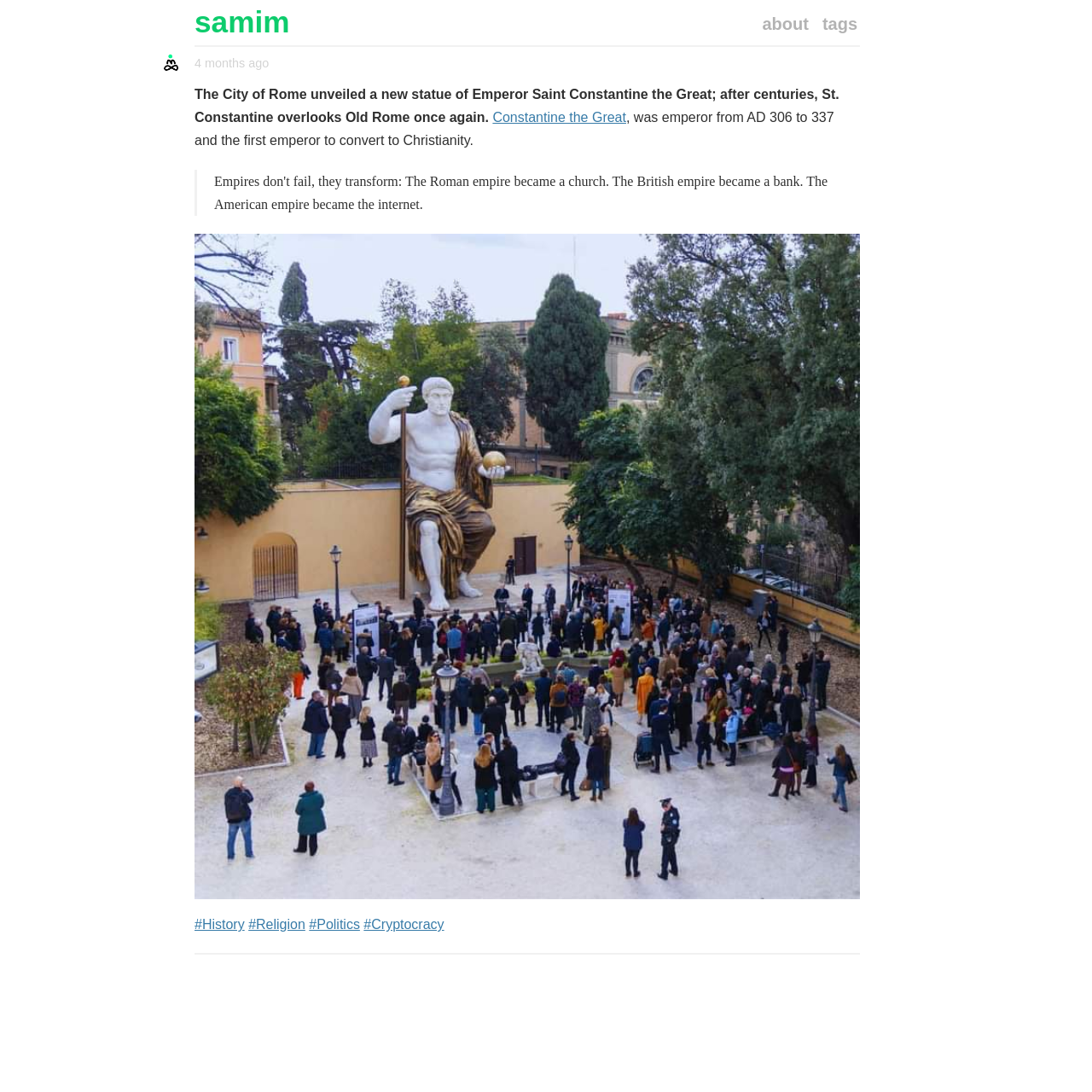Kindly determine the bounding box coordinates for the area that needs to be clicked to execute this instruction: "jump to History section".

[0.178, 0.84, 0.224, 0.853]